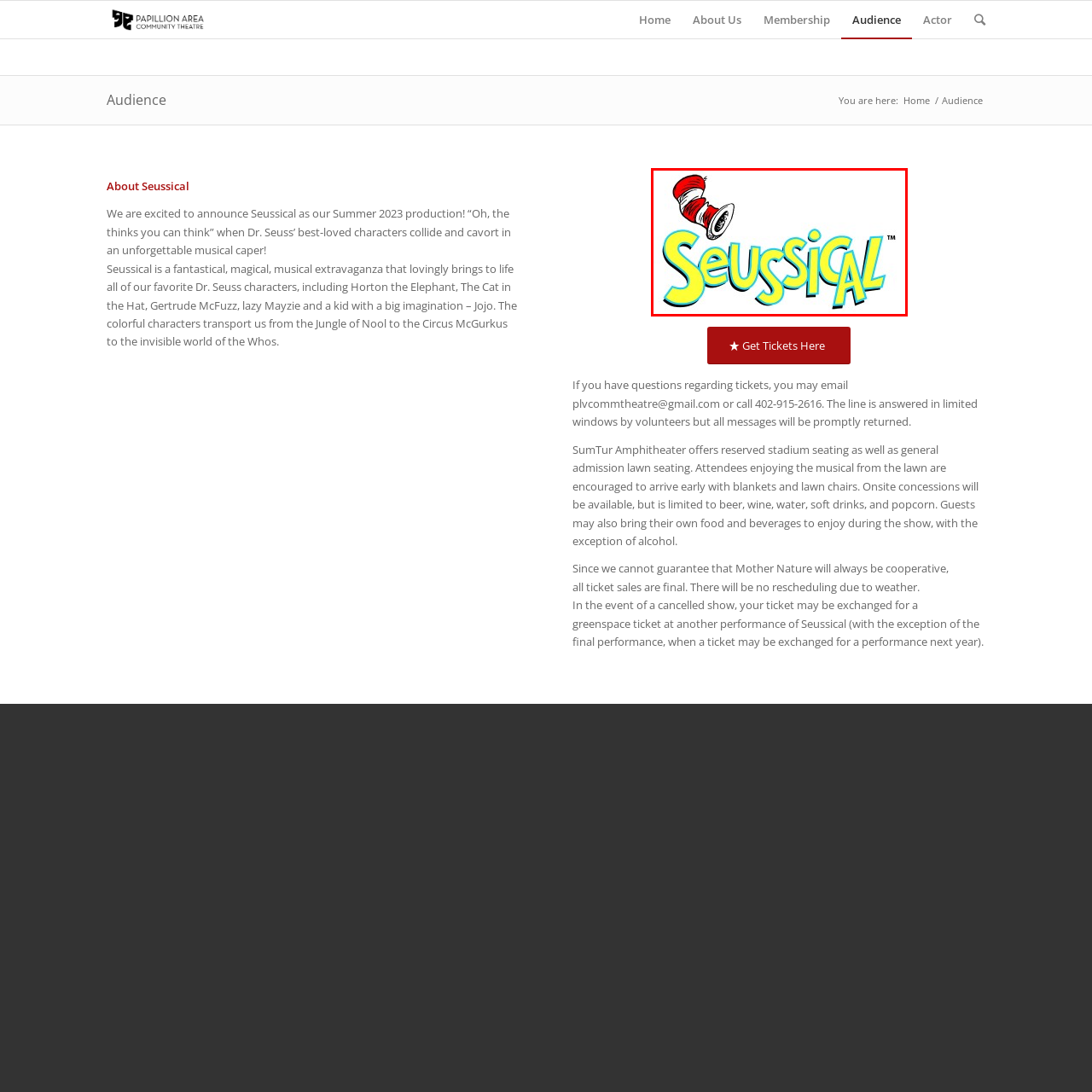What is the target audience of the theatrical experience?
Analyze the image segment within the red bounding box and respond to the question using a single word or brief phrase.

Family